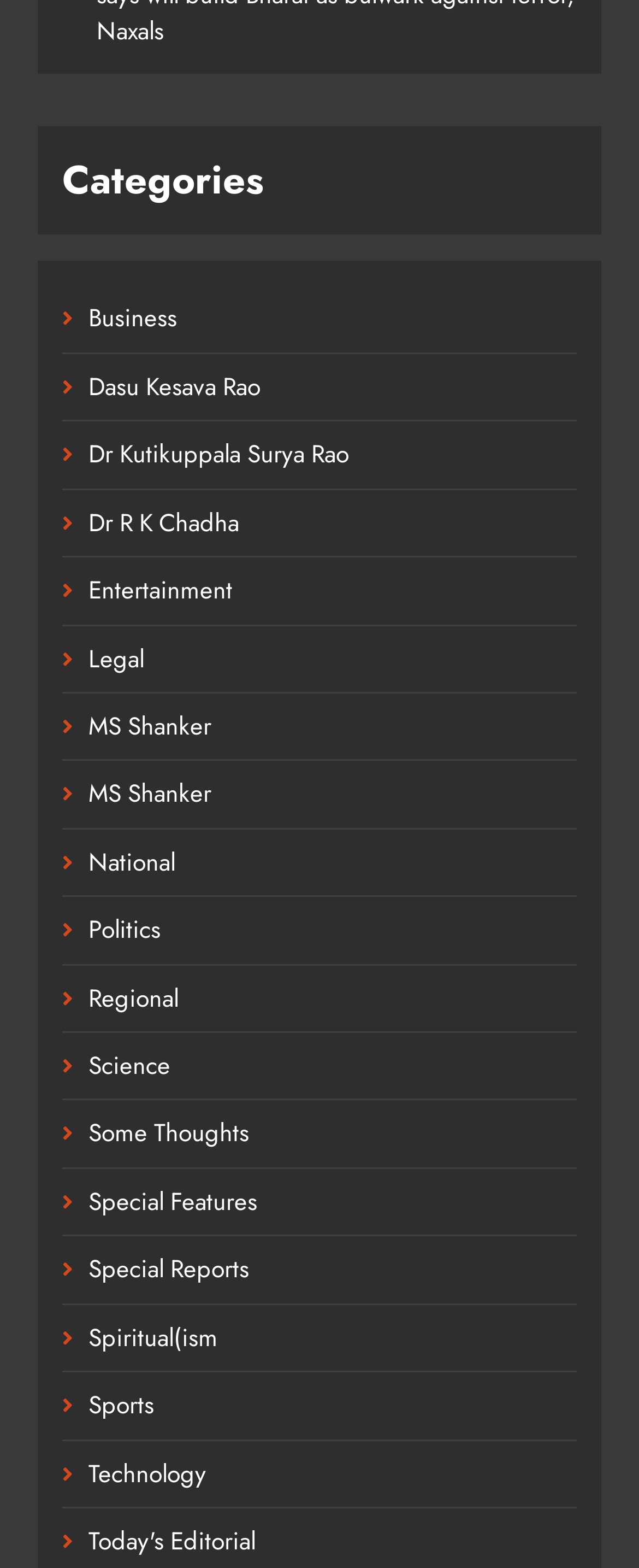Based on what you see in the screenshot, provide a thorough answer to this question: What is the first category listed?

The first category listed is 'Business' because it is the first link element under the 'Categories' heading, with a bounding box coordinate of [0.138, 0.192, 0.277, 0.215].